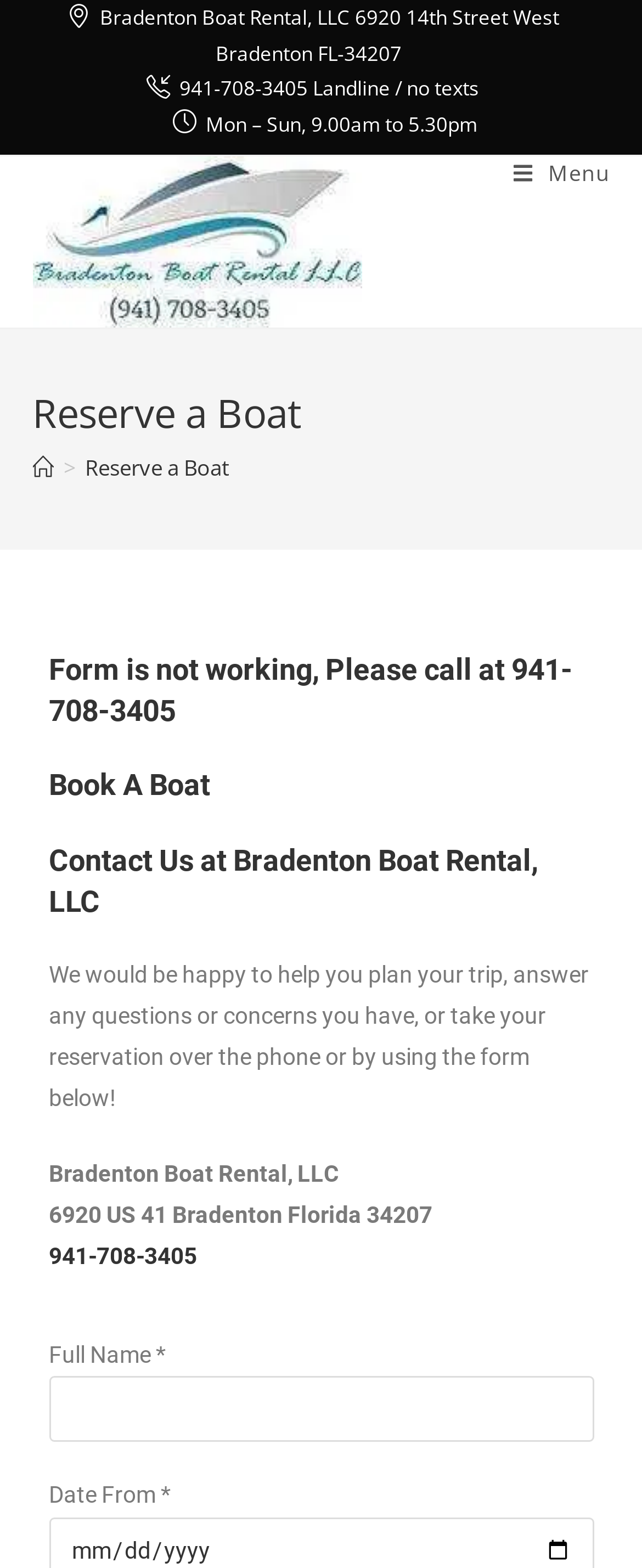Find the bounding box coordinates of the clickable element required to execute the following instruction: "Hire a chauffeur service". Provide the coordinates as four float numbers between 0 and 1, i.e., [left, top, right, bottom].

None